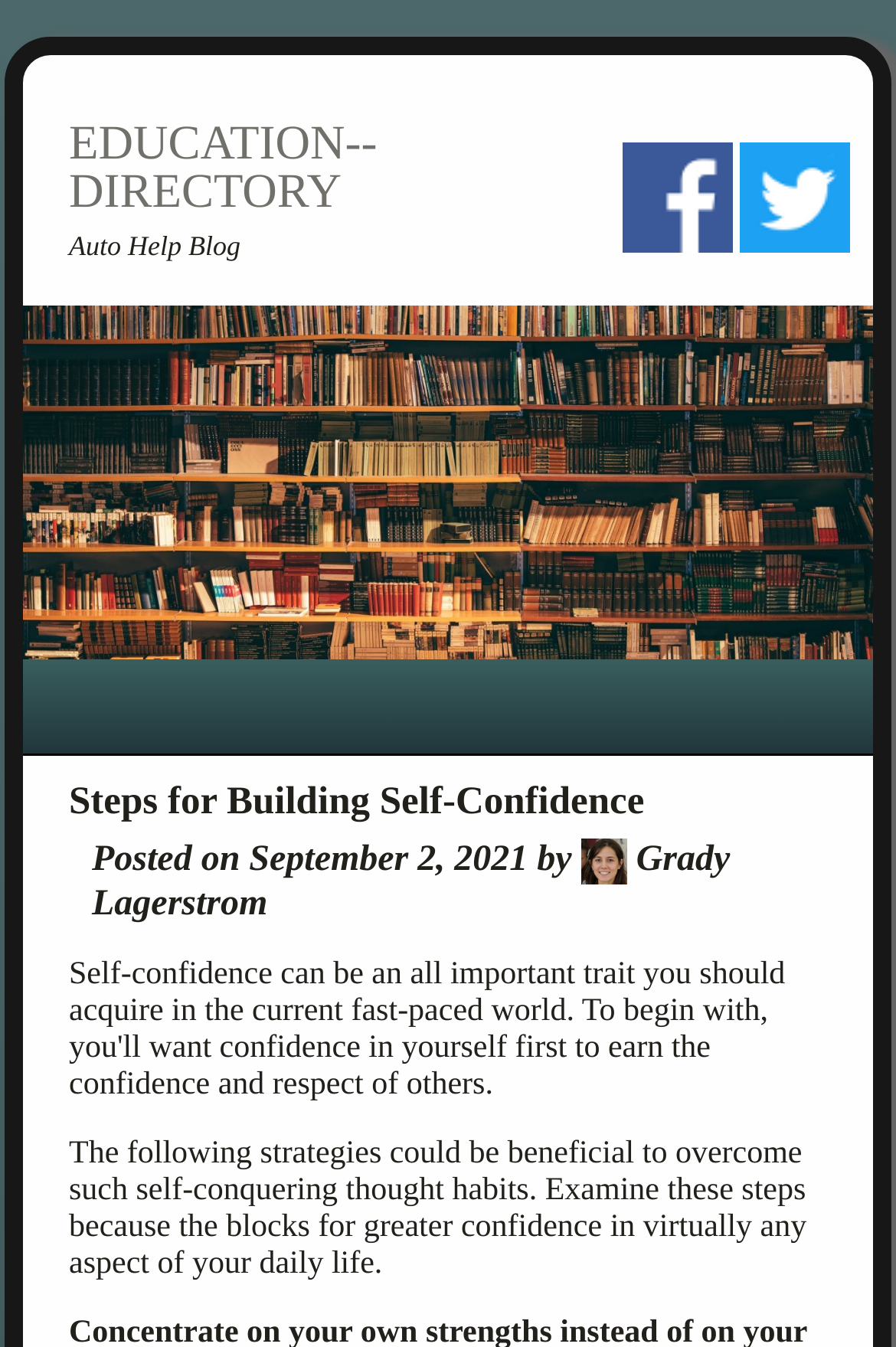What is the date of the article?
Look at the image and answer the question with a single word or phrase.

September 2, 2021